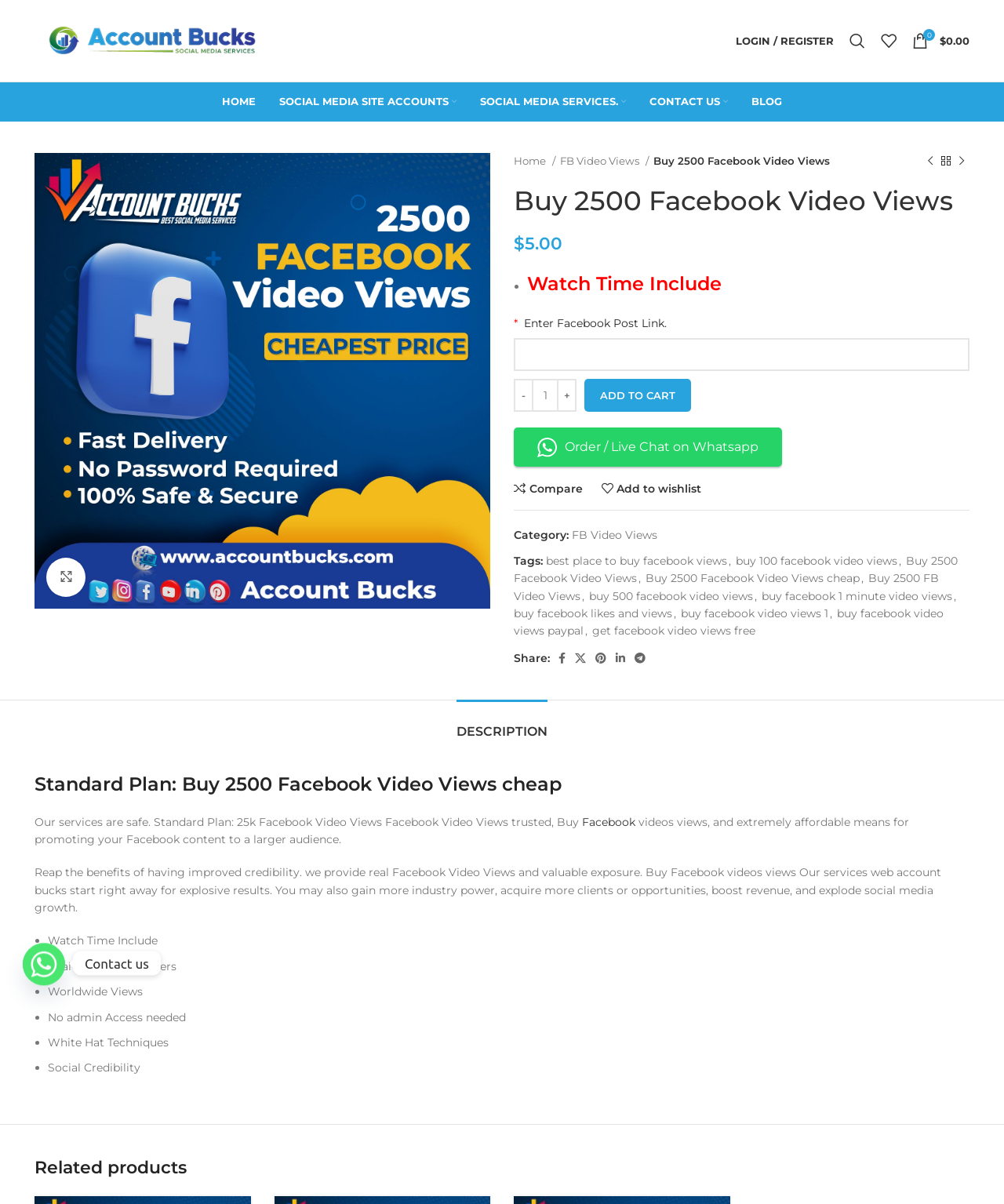Identify the bounding box coordinates for the element that needs to be clicked to fulfill this instruction: "Search for something". Provide the coordinates in the format of four float numbers between 0 and 1: [left, top, right, bottom].

[0.838, 0.021, 0.87, 0.047]